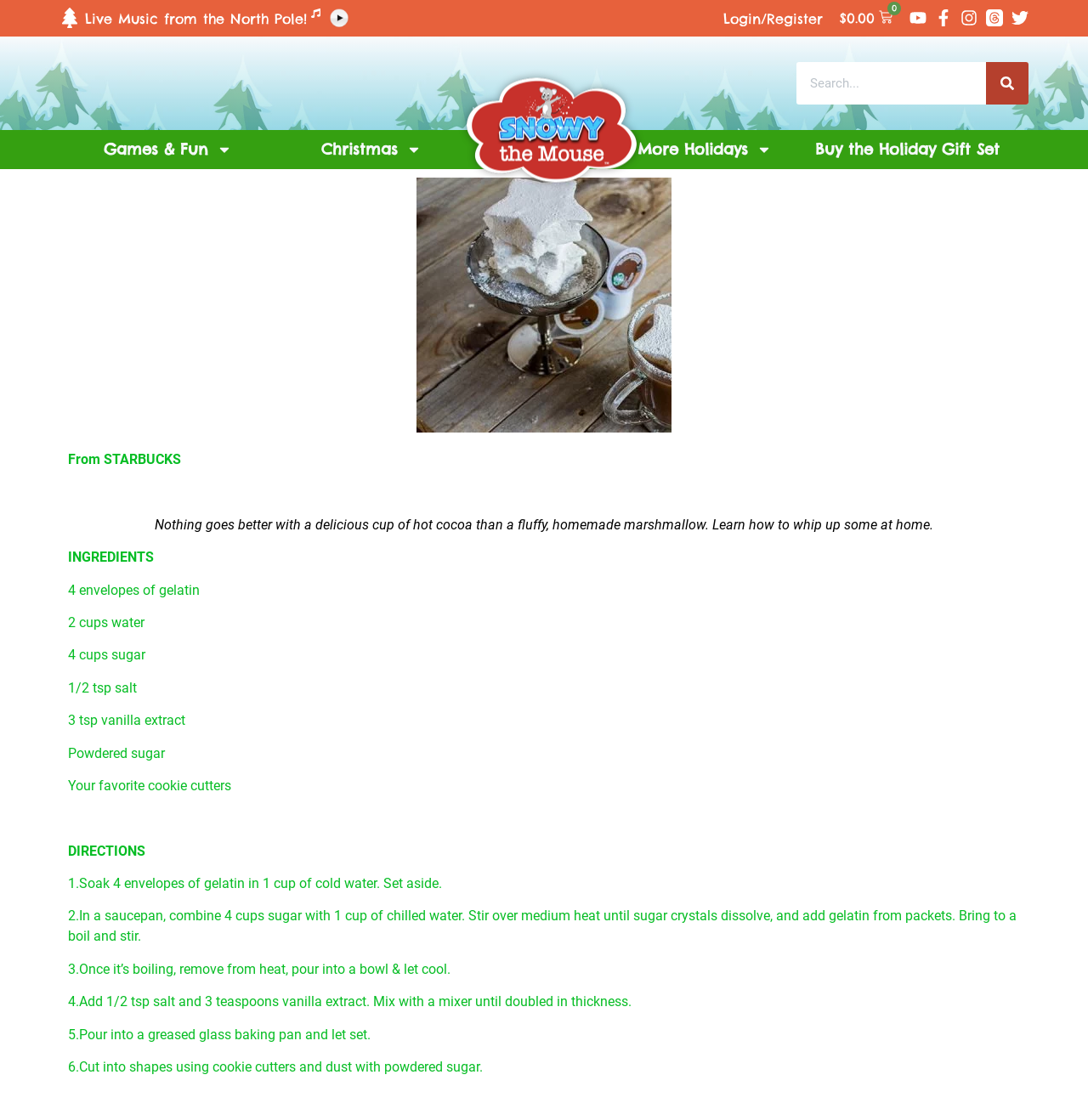What is the final step in the recipe?
Answer briefly with a single word or phrase based on the image.

Cut into shapes